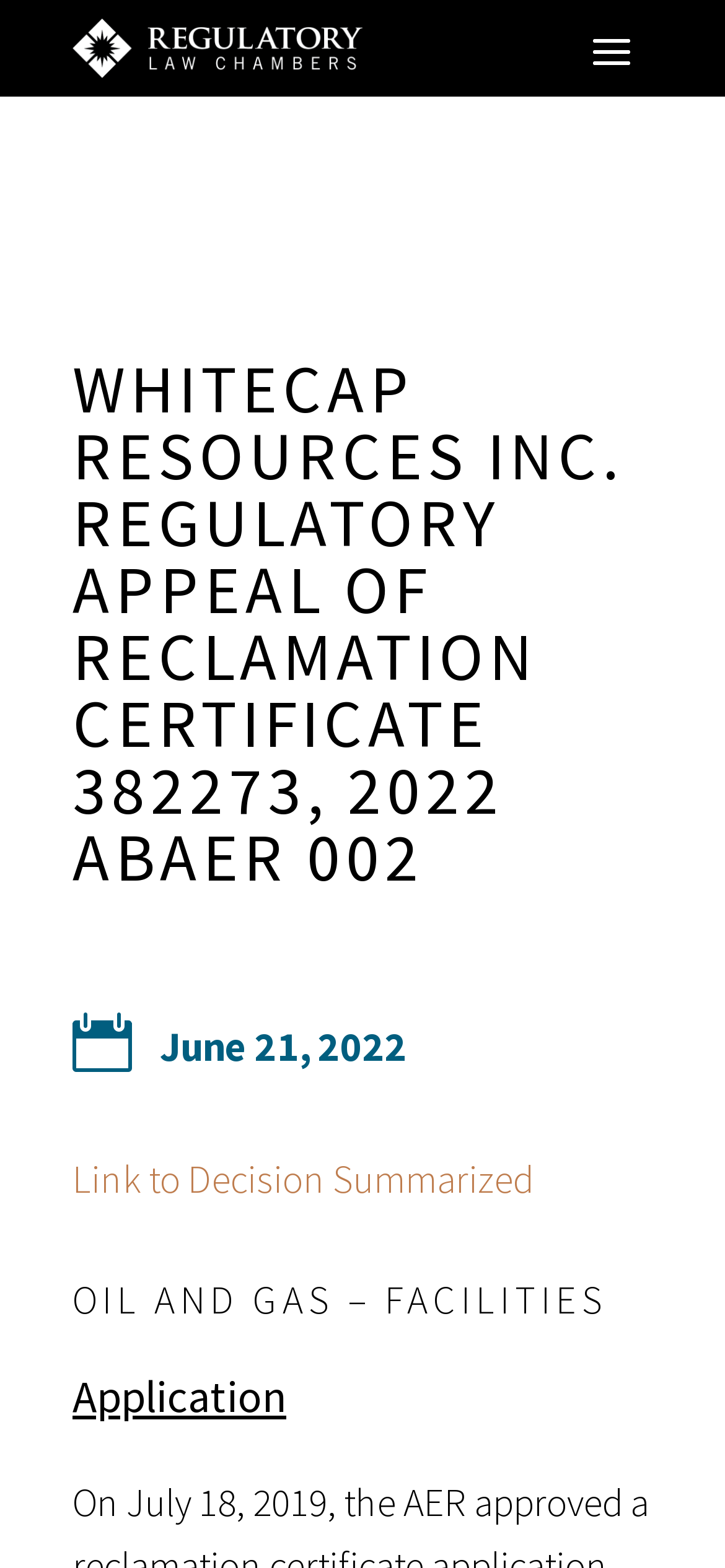Extract the main title from the webpage.

WHITECAP RESOURCES INC. REGULATORY APPEAL OF RECLAMATION CERTIFICATE 382273, 2022 ABAER 002